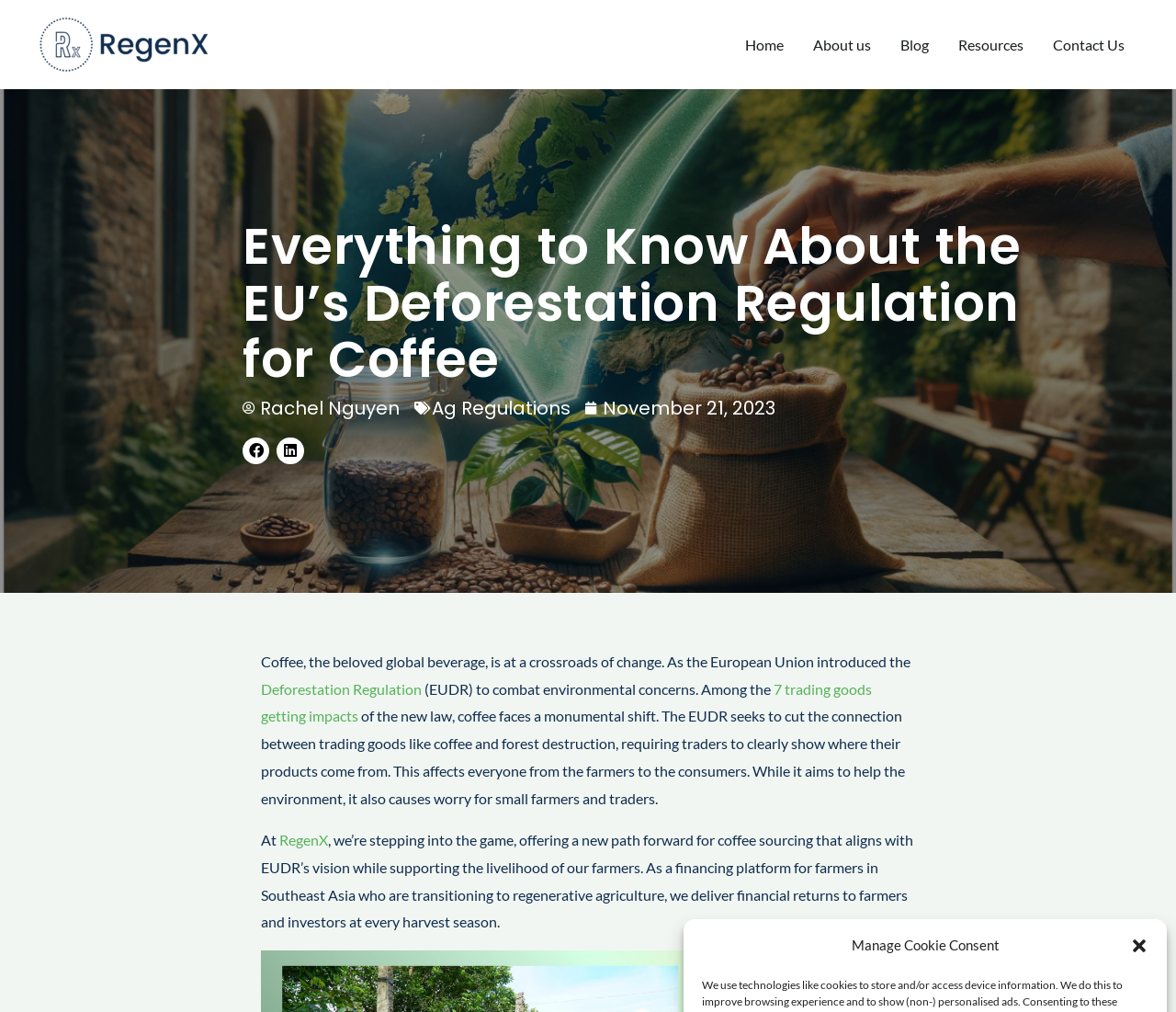Give a concise answer using one word or a phrase to the following question:
What is the topic of the article?

EU's deforestation regulation for coffee